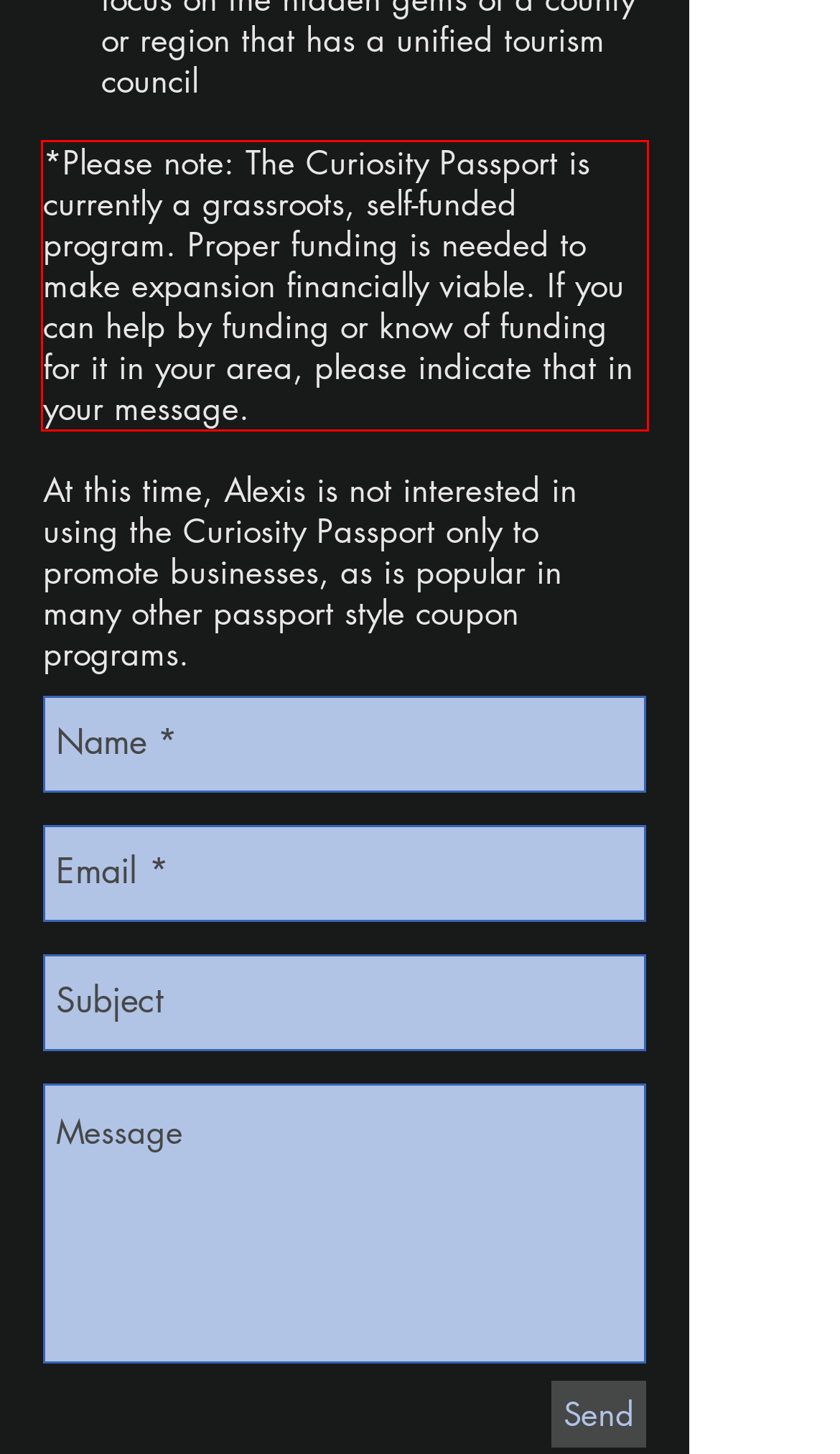Review the webpage screenshot provided, and perform OCR to extract the text from the red bounding box.

*Please note: The Curiosity Passport is currently a grassroots, self-funded program. Proper funding is needed to make expansion financially viable. If you can help by funding or know of funding for it in your area, please indicate that in your message.